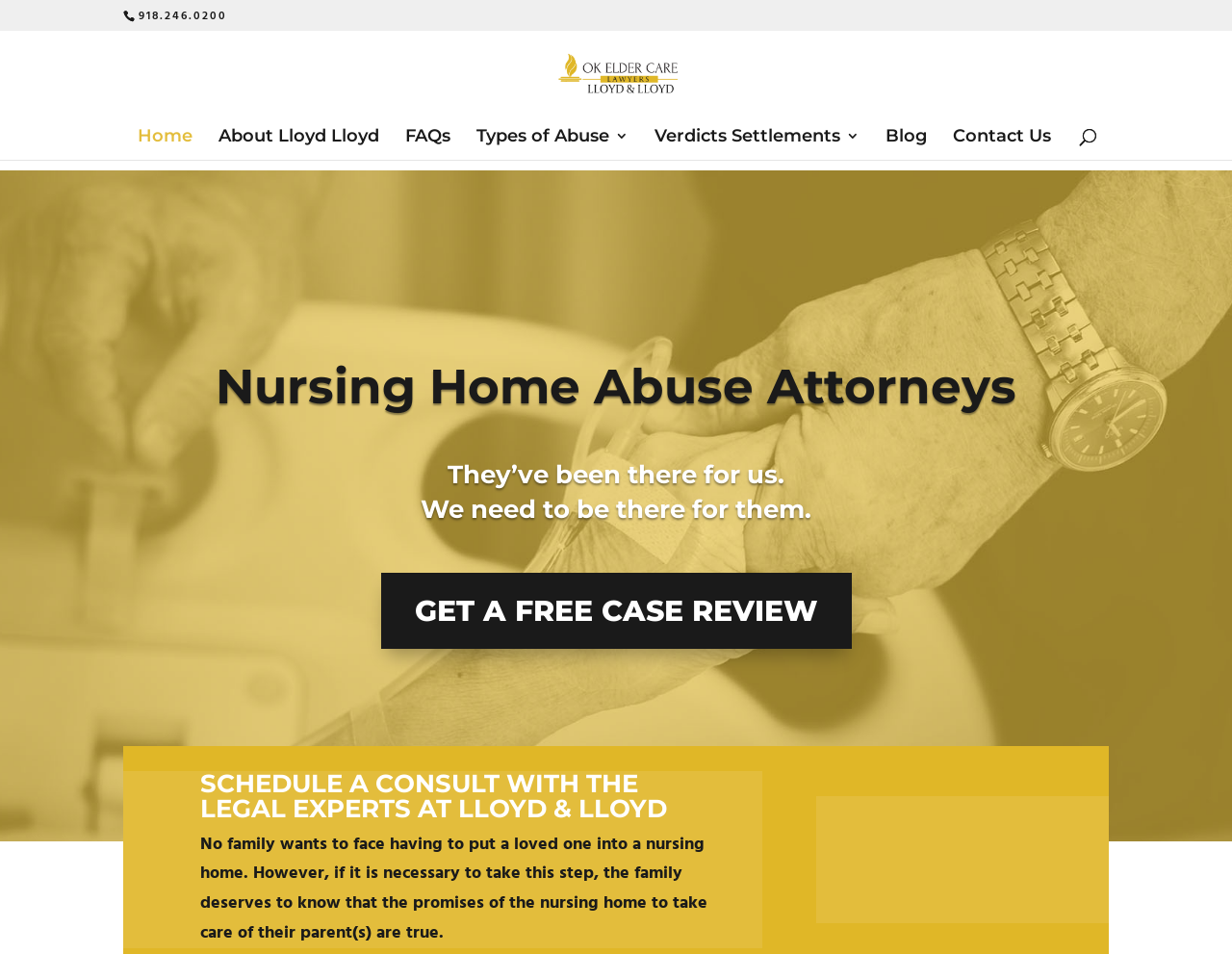Locate the bounding box coordinates of the element you need to click to accomplish the task described by this instruction: "Search for something".

[0.157, 0.029, 0.877, 0.031]